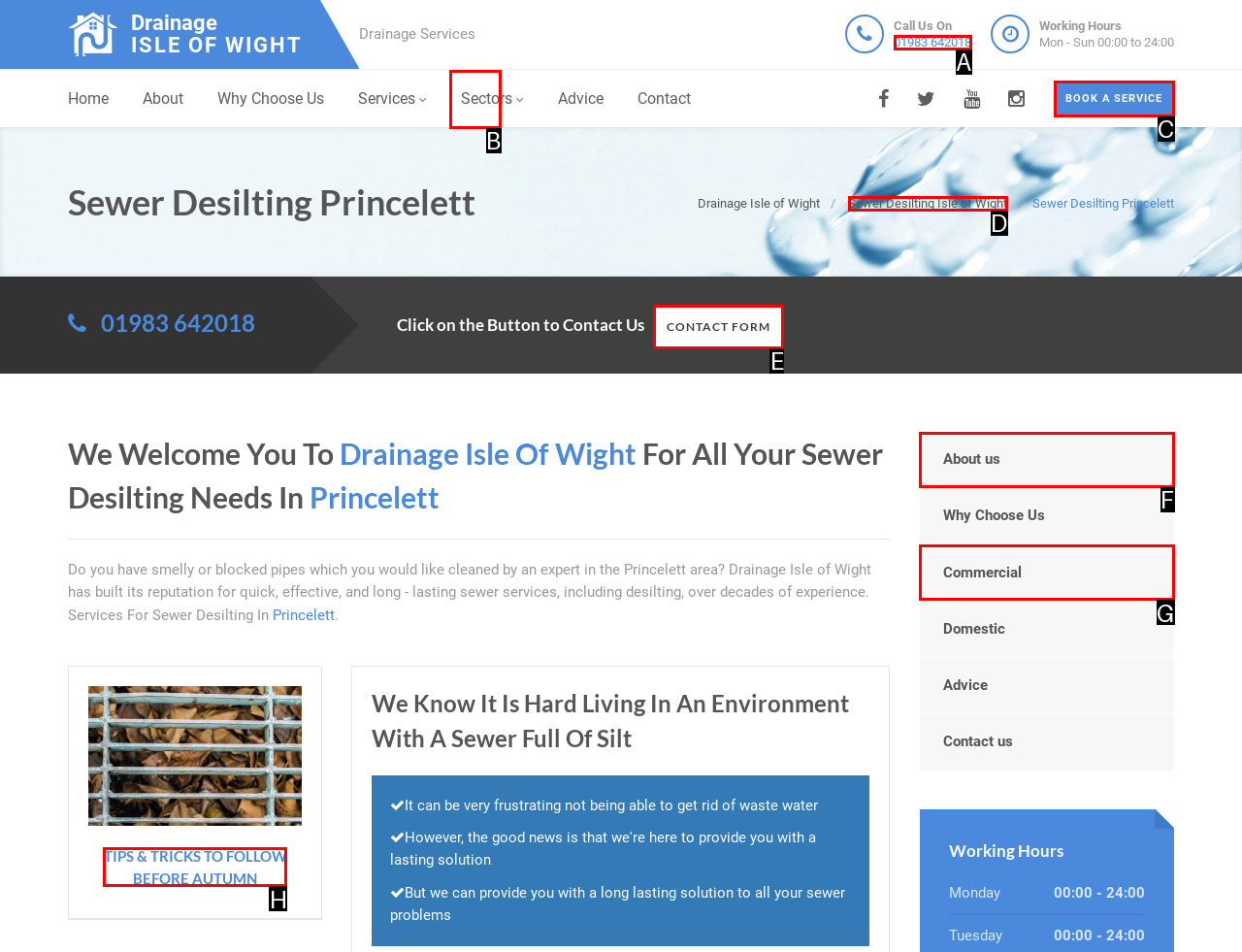Point out the specific HTML element to click to complete this task: Contact us through the 'CONTACT FORM' Reply with the letter of the chosen option.

E